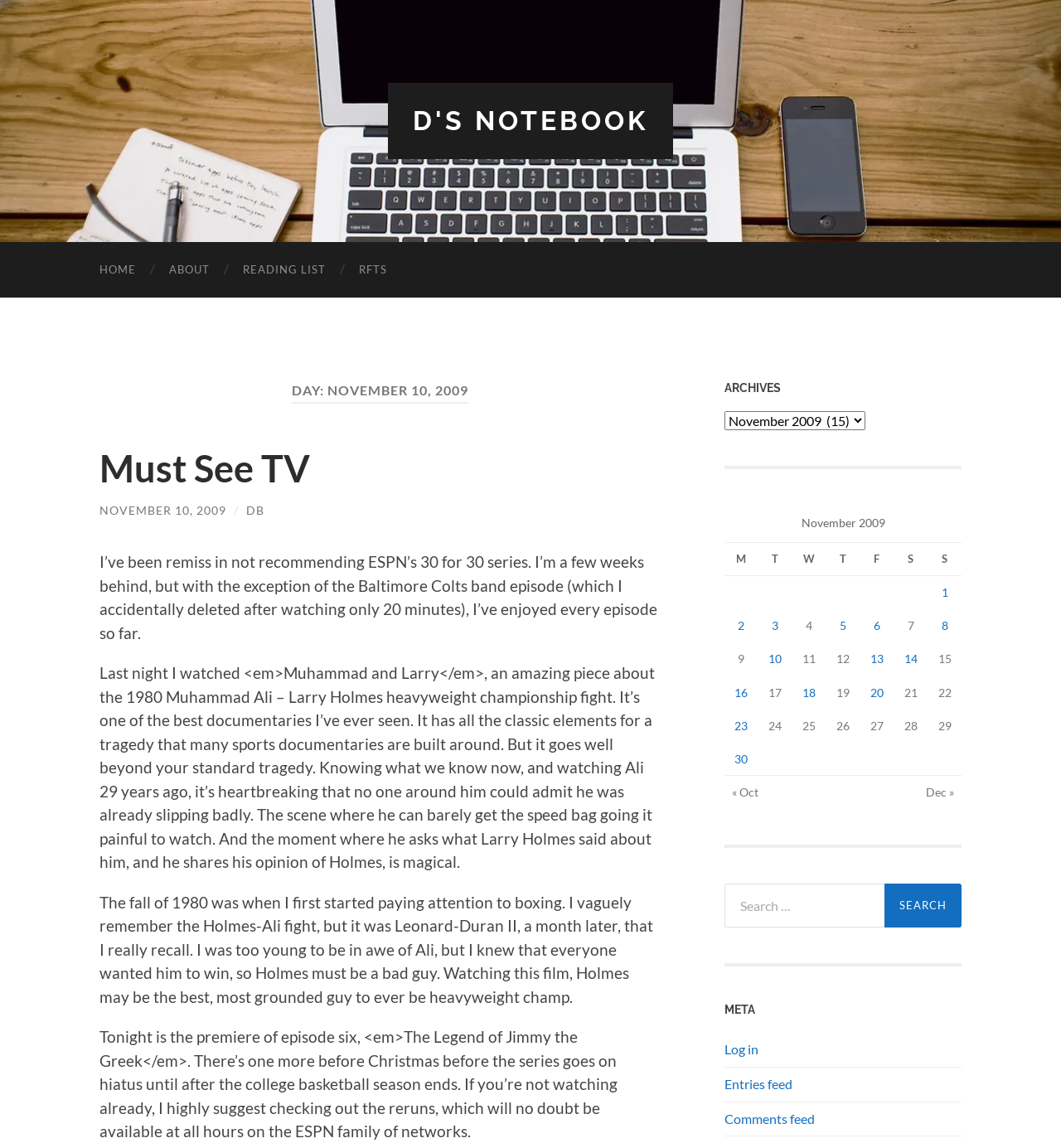Carefully examine the image and provide an in-depth answer to the question: What is the date of the blog post?

The date of the blog post is 'November 10, 2009' which is mentioned at the top of the page, below the header section. It is also part of the URL of the page.